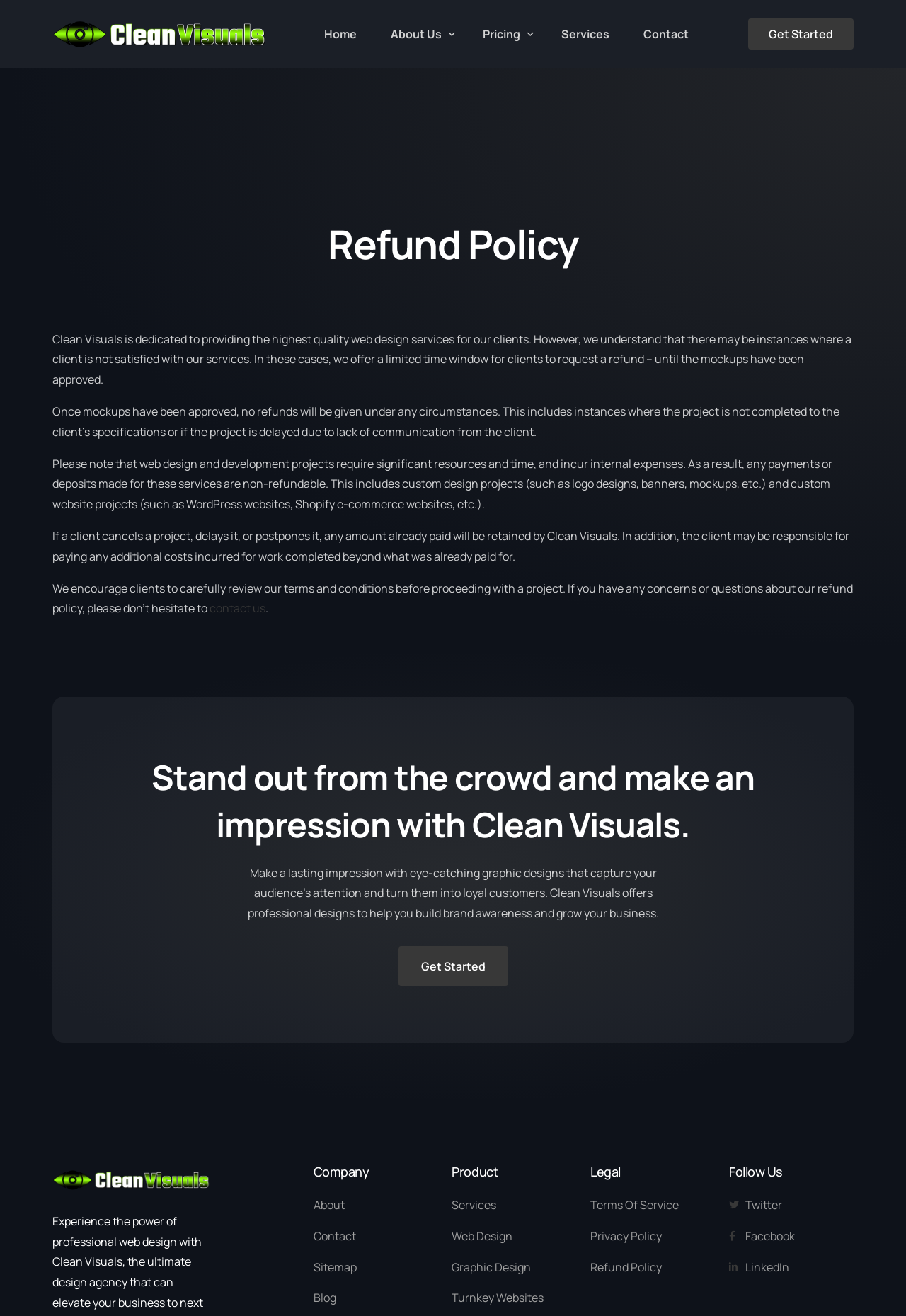Give a concise answer using only one word or phrase for this question:
How many social media platforms are listed under 'Follow Us'?

3